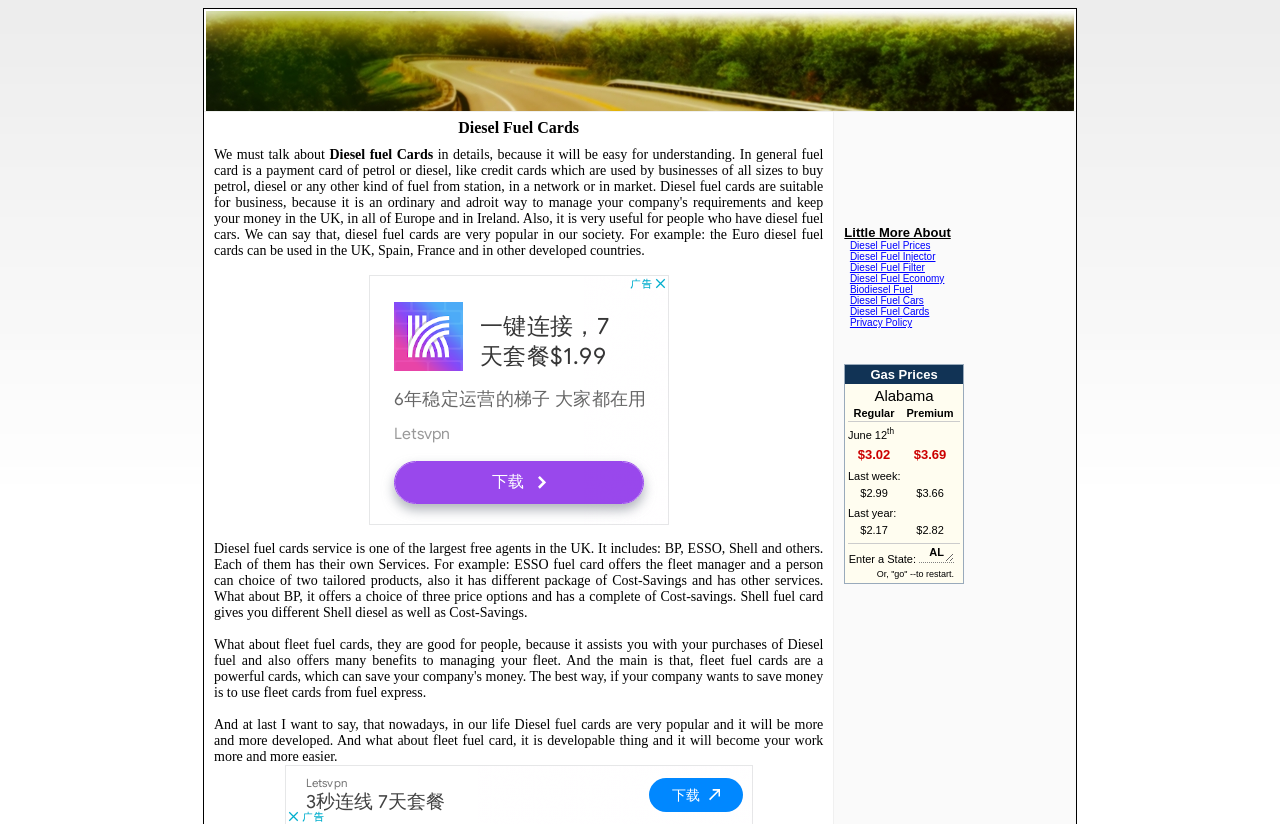Pinpoint the bounding box coordinates of the element to be clicked to execute the instruction: "Click the 'Diesel Fuel Prices' link".

[0.664, 0.291, 0.727, 0.305]